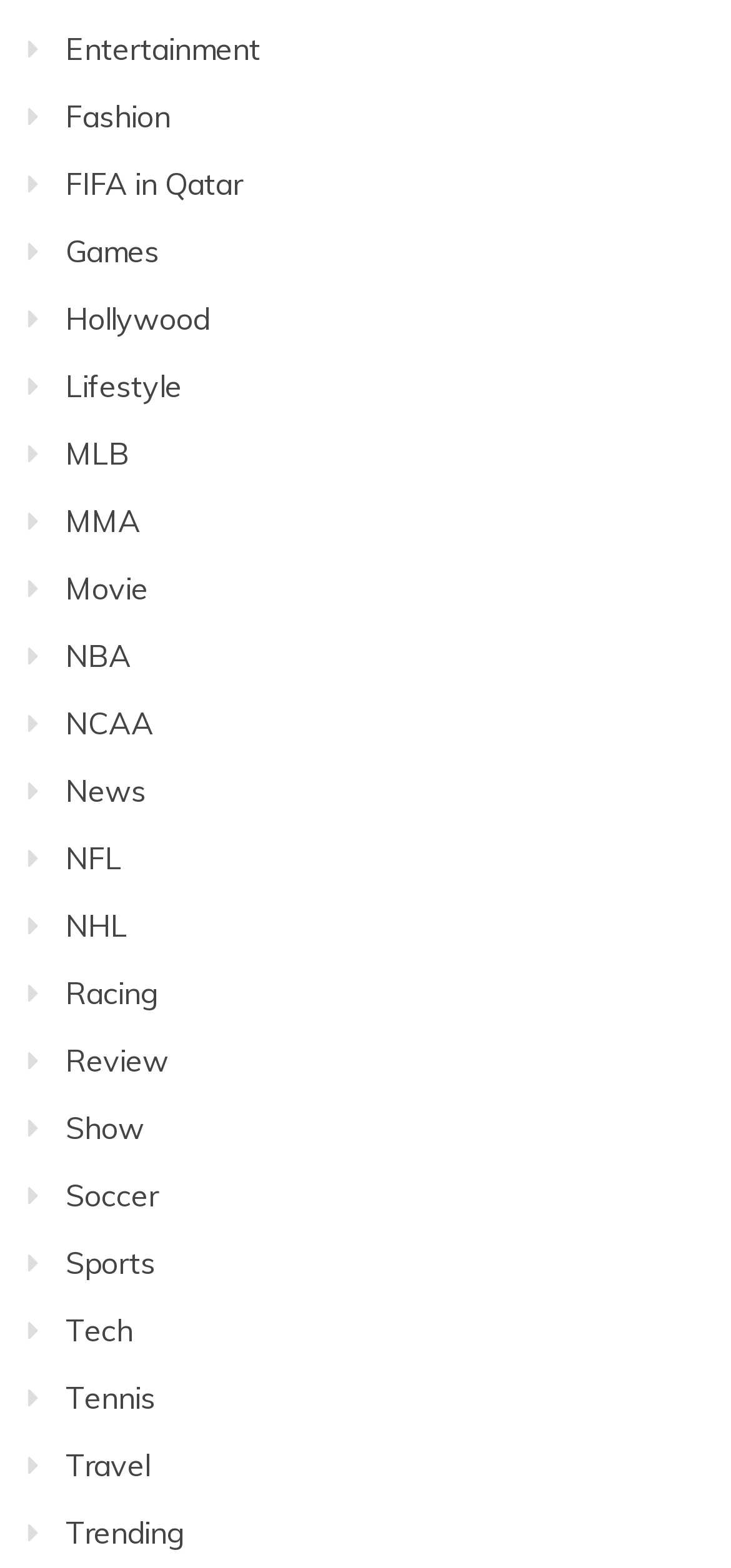Given the element description "FIFA in Qatar" in the screenshot, predict the bounding box coordinates of that UI element.

[0.09, 0.105, 0.331, 0.129]